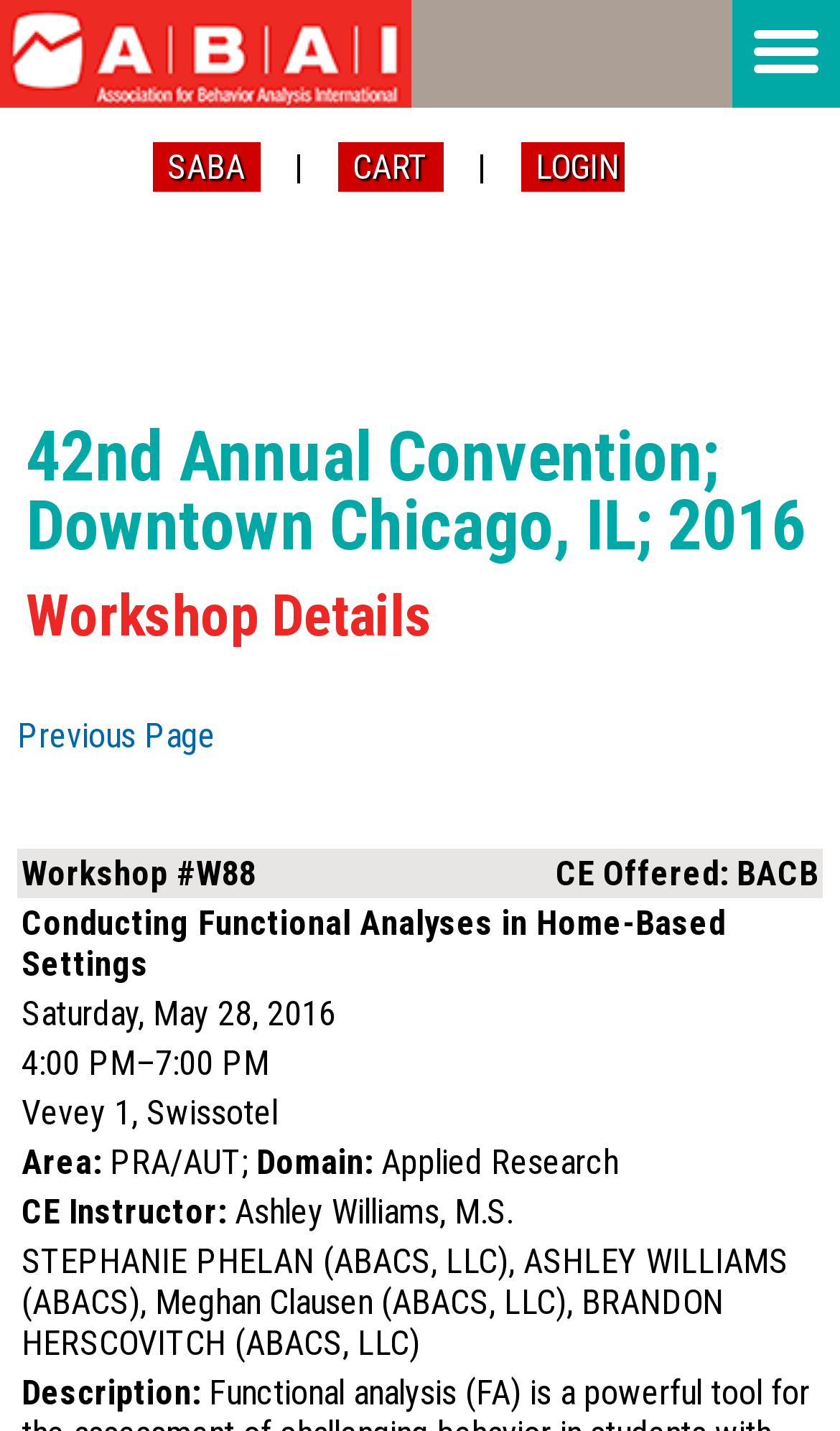What is the title of the 42nd Annual Convention?
Carefully analyze the image and provide a detailed answer to the question.

The title of the 42nd Annual Convention can be found in the heading element with the text '42nd Annual Convention; Downtown Chicago, IL; 2016' which is located at the top of the webpage.